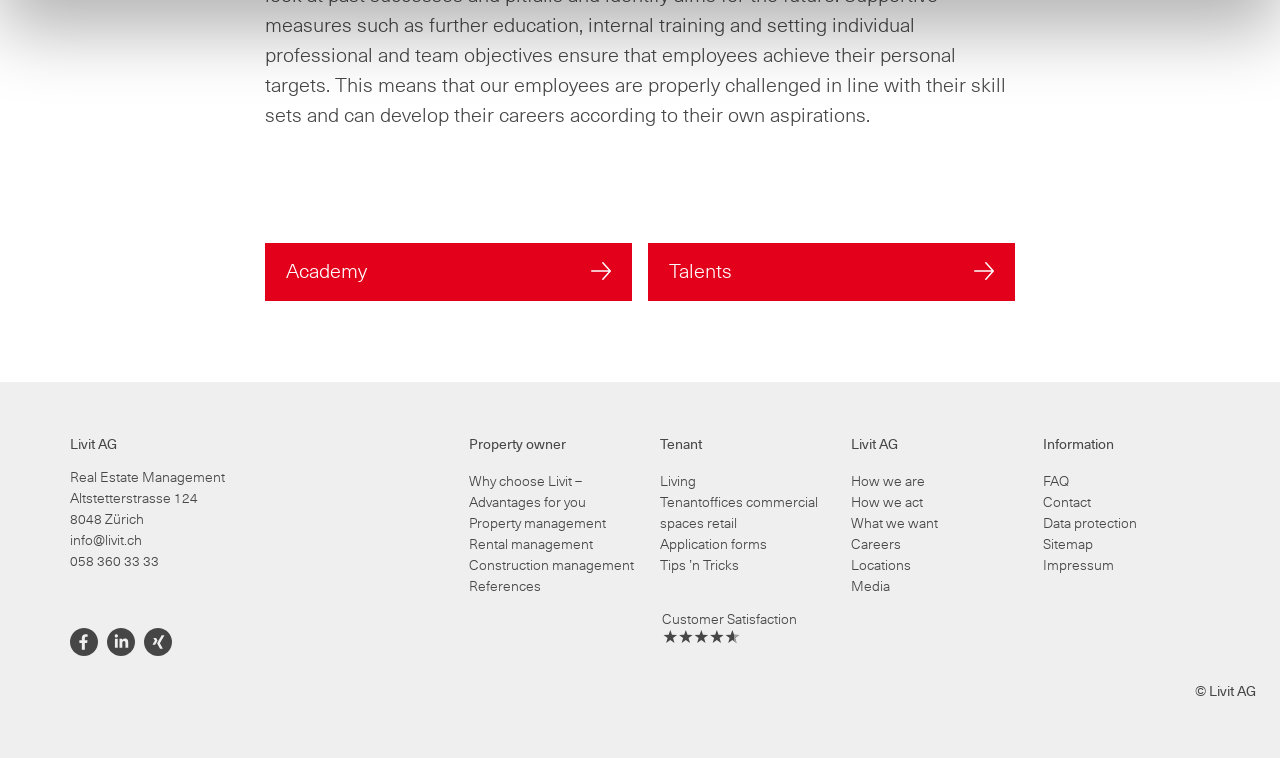Reply to the question below using a single word or brief phrase:
What is the location of Livit AG?

Altstetterstrasse 124, 8048 Zürich